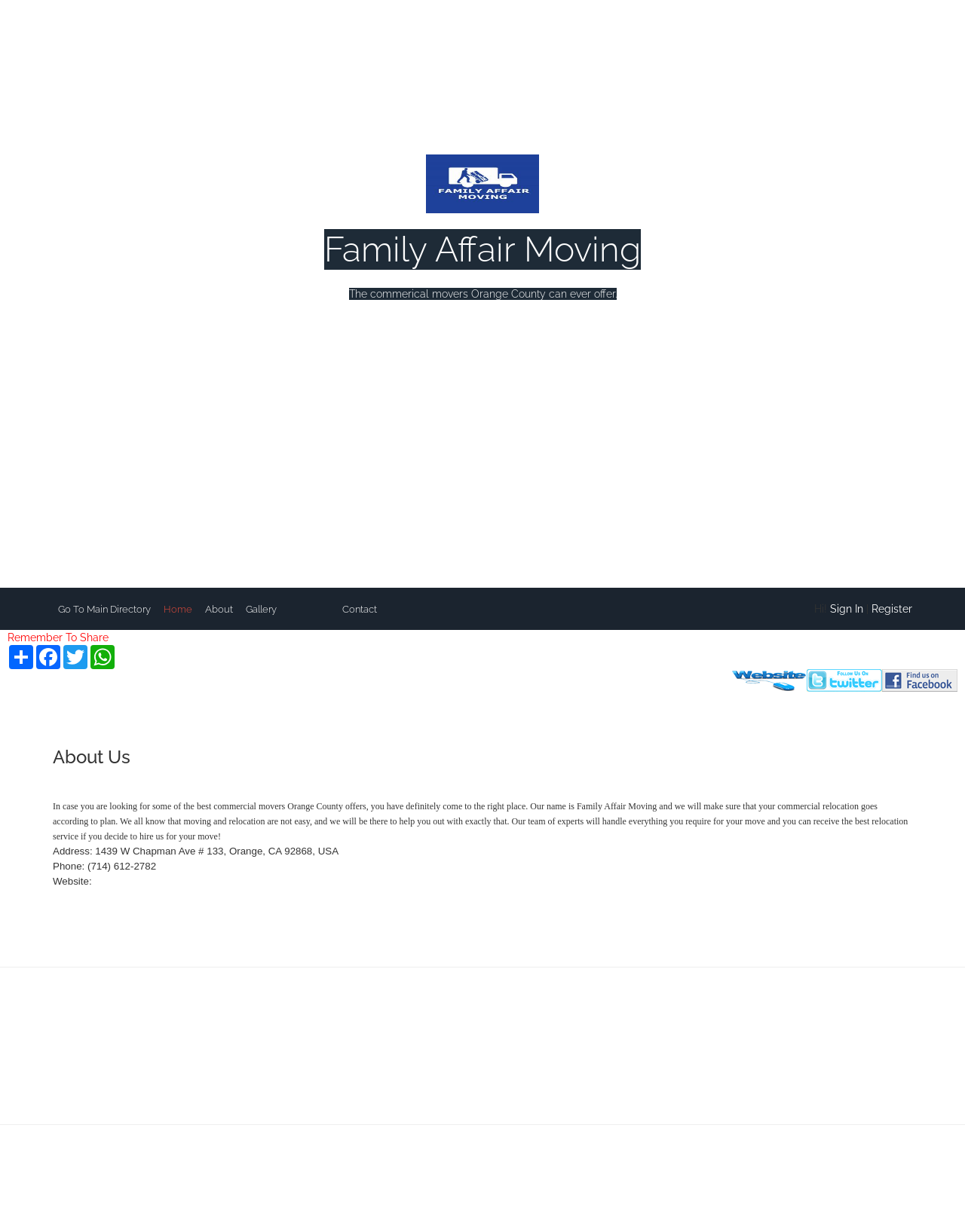Please identify the bounding box coordinates of the clickable area that will allow you to execute the instruction: "Click Employee Assistance".

None